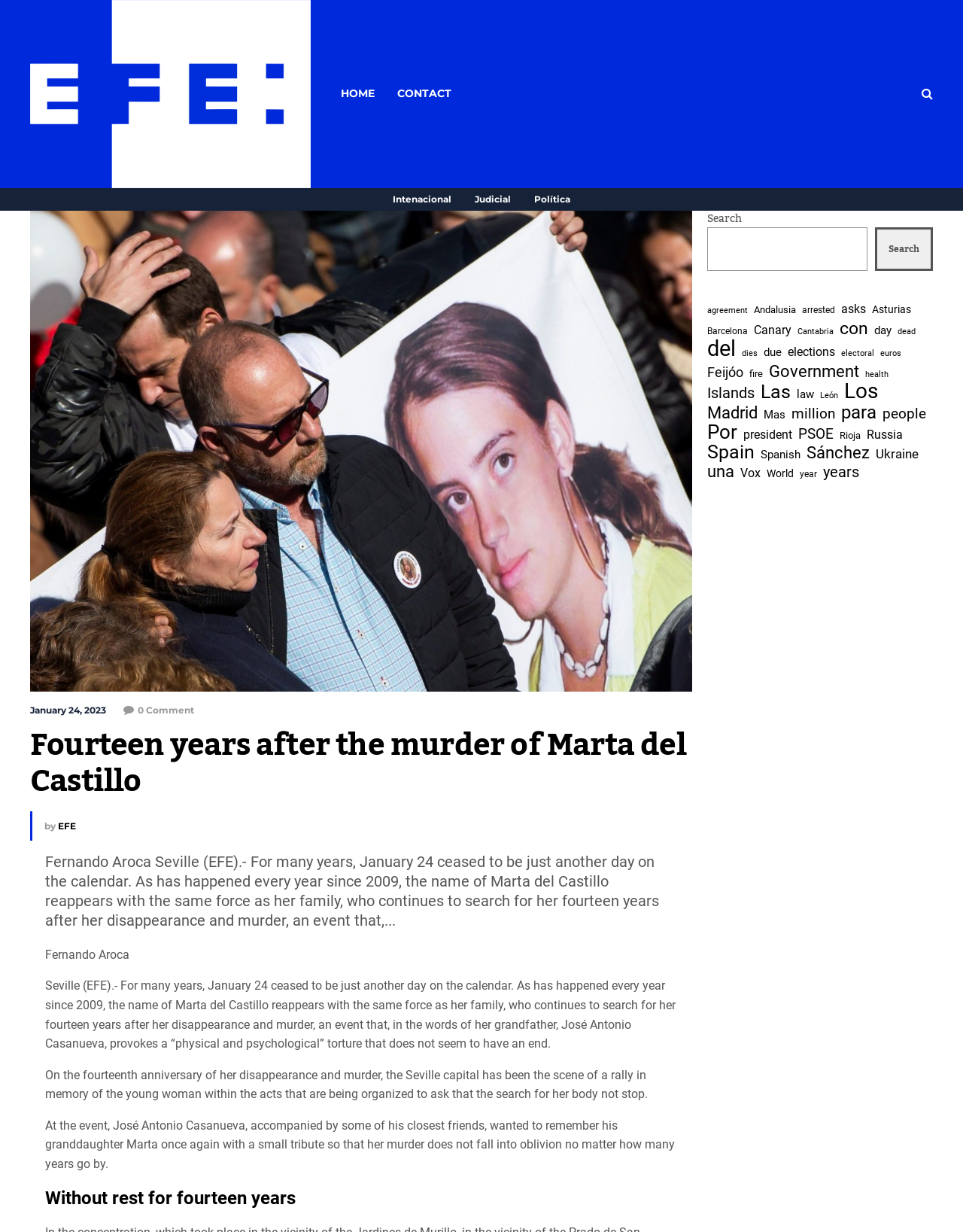Who is the author of the article?
Using the visual information, respond with a single word or phrase.

EFE